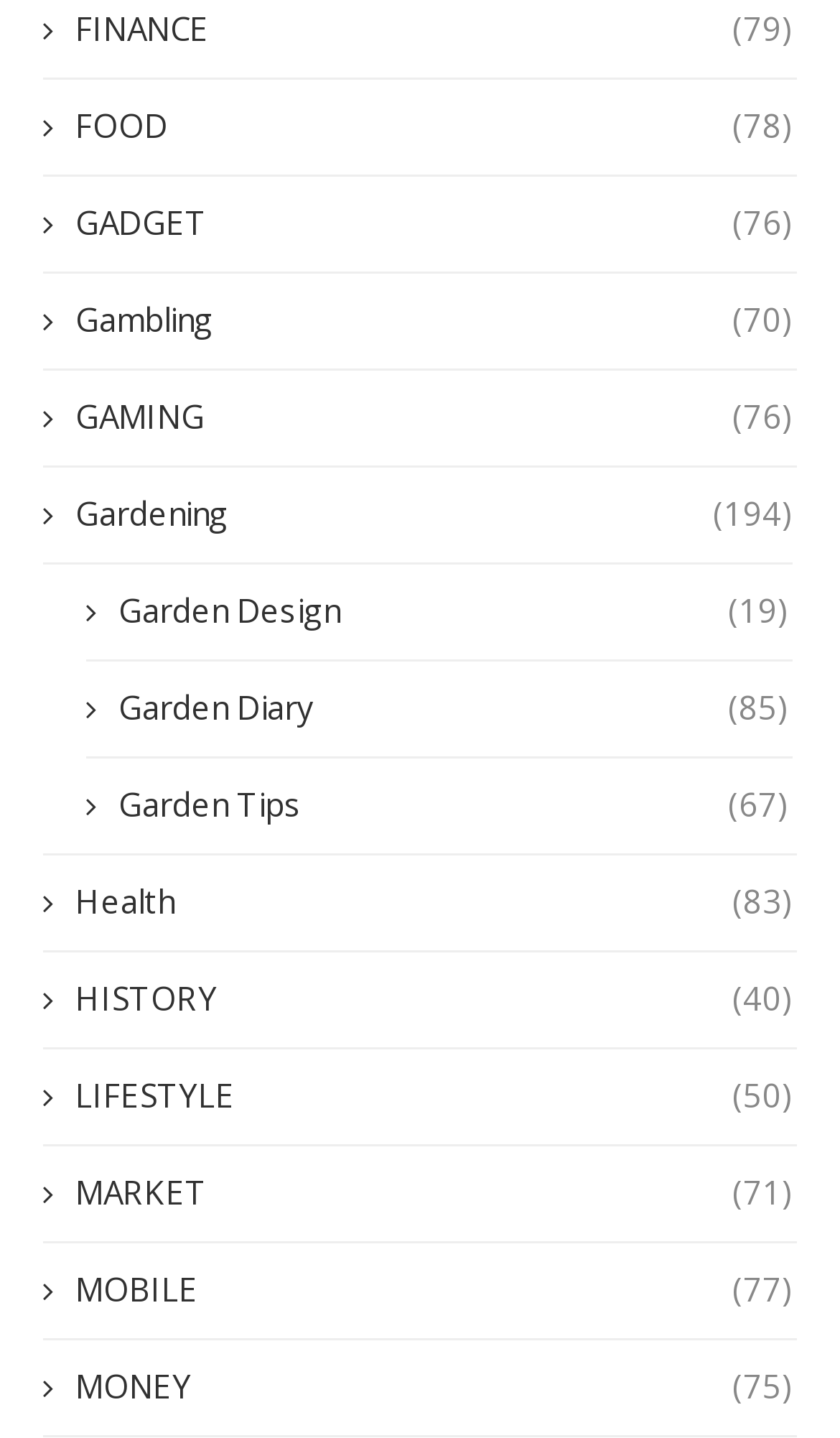Can you specify the bounding box coordinates of the area that needs to be clicked to fulfill the following instruction: "browse GAMING"?

[0.051, 0.274, 0.944, 0.305]